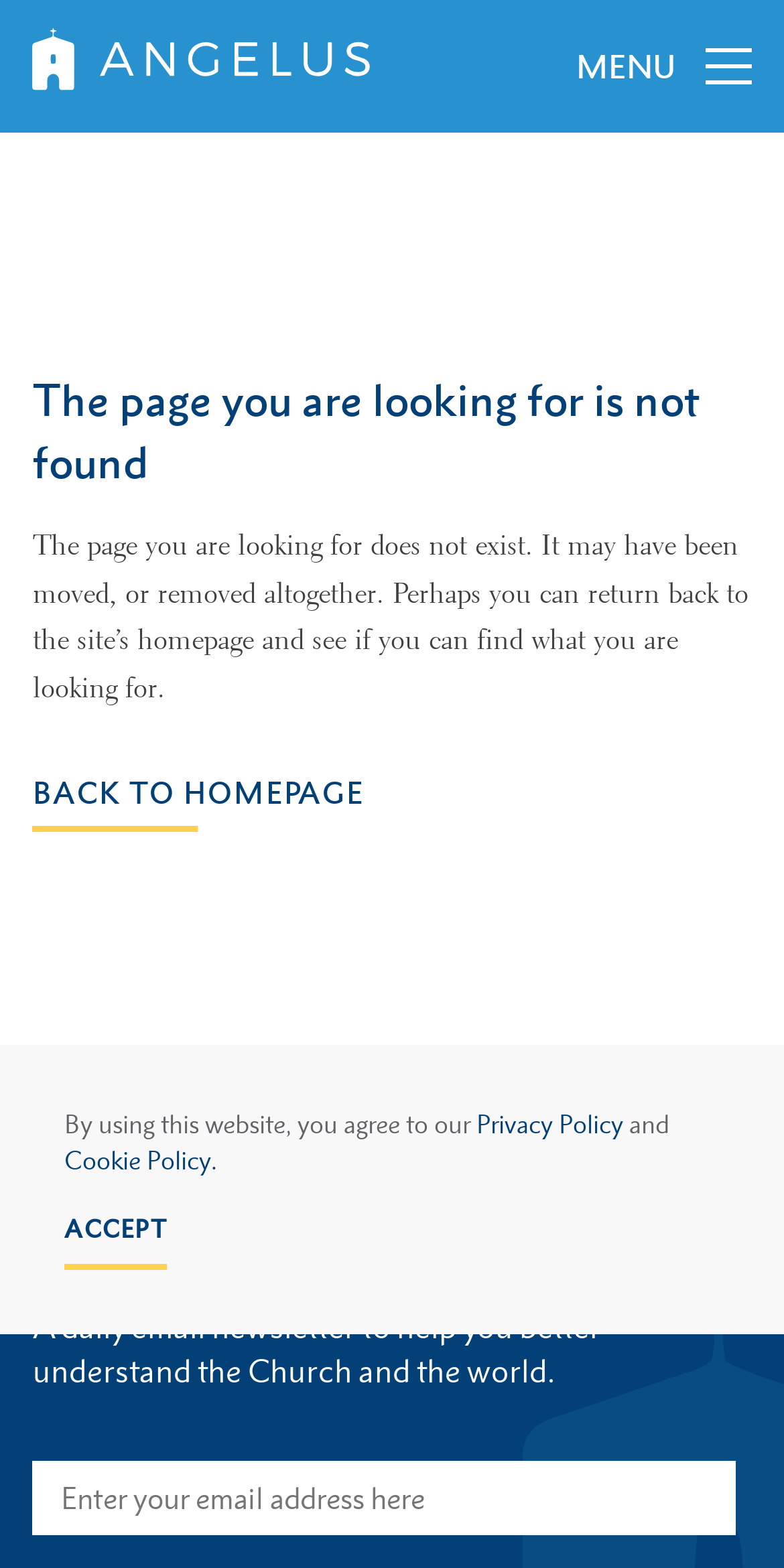Please find the bounding box coordinates in the format (top-left x, top-left y, bottom-right x, bottom-right y) for the given element description. Ensure the coordinates are floating point numbers between 0 and 1. Description: Back to homepage

[0.042, 0.49, 0.465, 0.531]